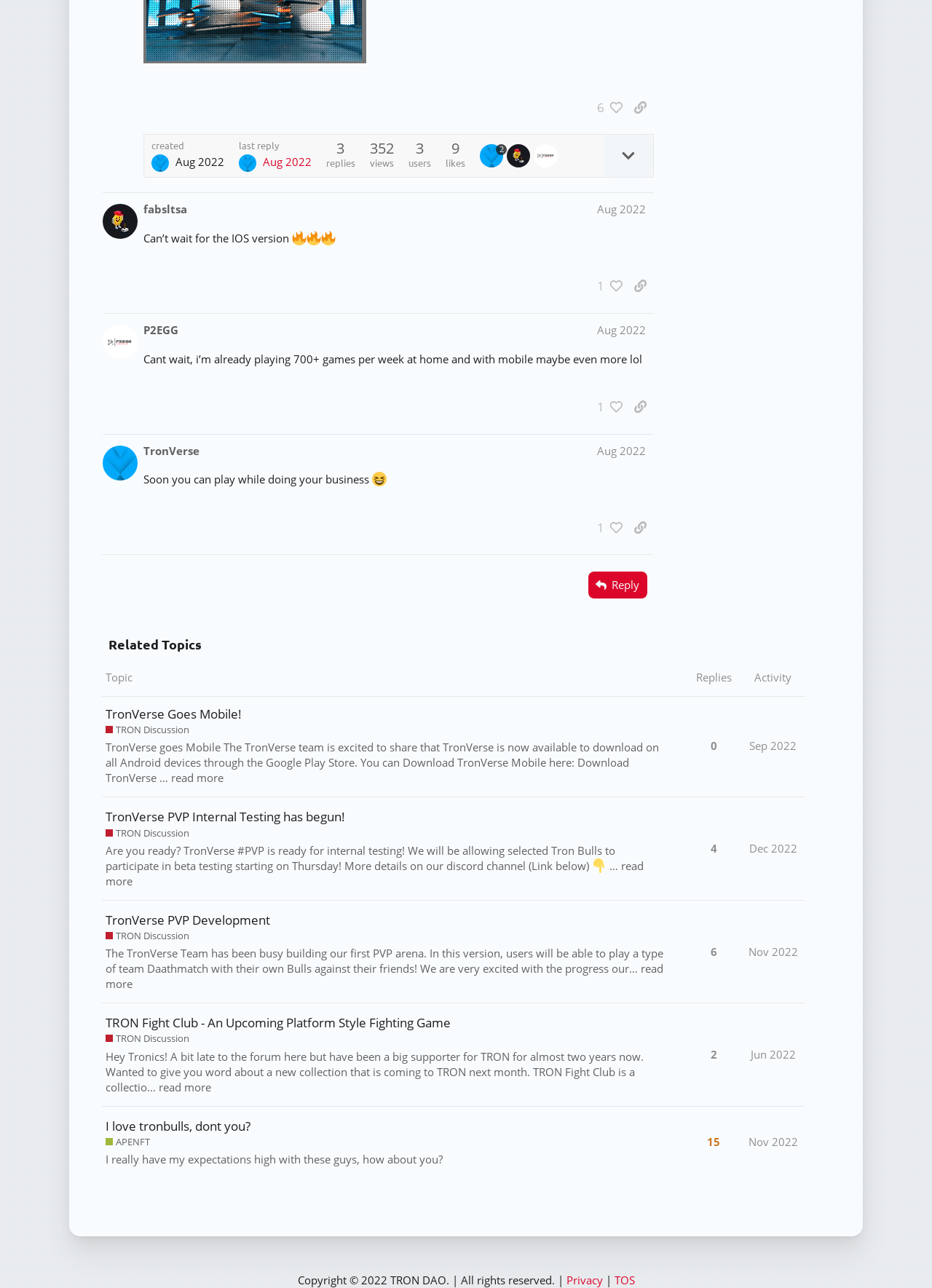How many people liked the first post?
Please provide a single word or phrase based on the screenshot.

6